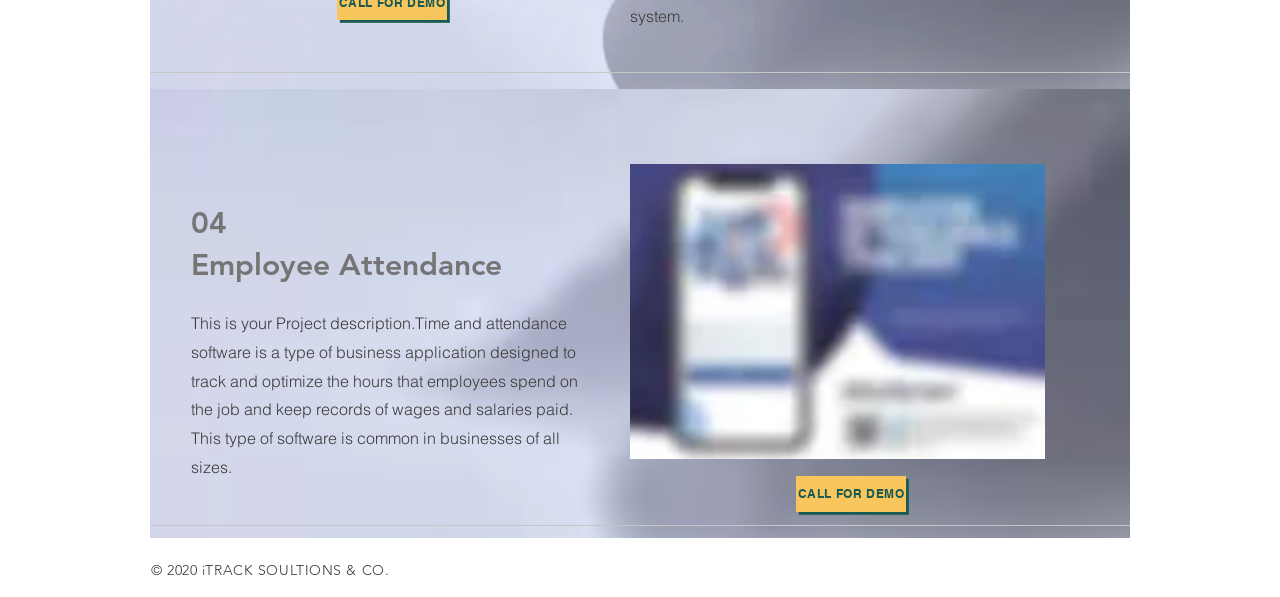What is the purpose of the software described?
Use the information from the screenshot to give a comprehensive response to the question.

The purpose of the software described on this webpage is to 'track and optimize the hours that employees spend on the job and keep records of wages and salaries paid' as stated in the StaticText element with bounding box coordinates [0.149, 0.524, 0.452, 0.799]. This text provides a clear description of the software's purpose.